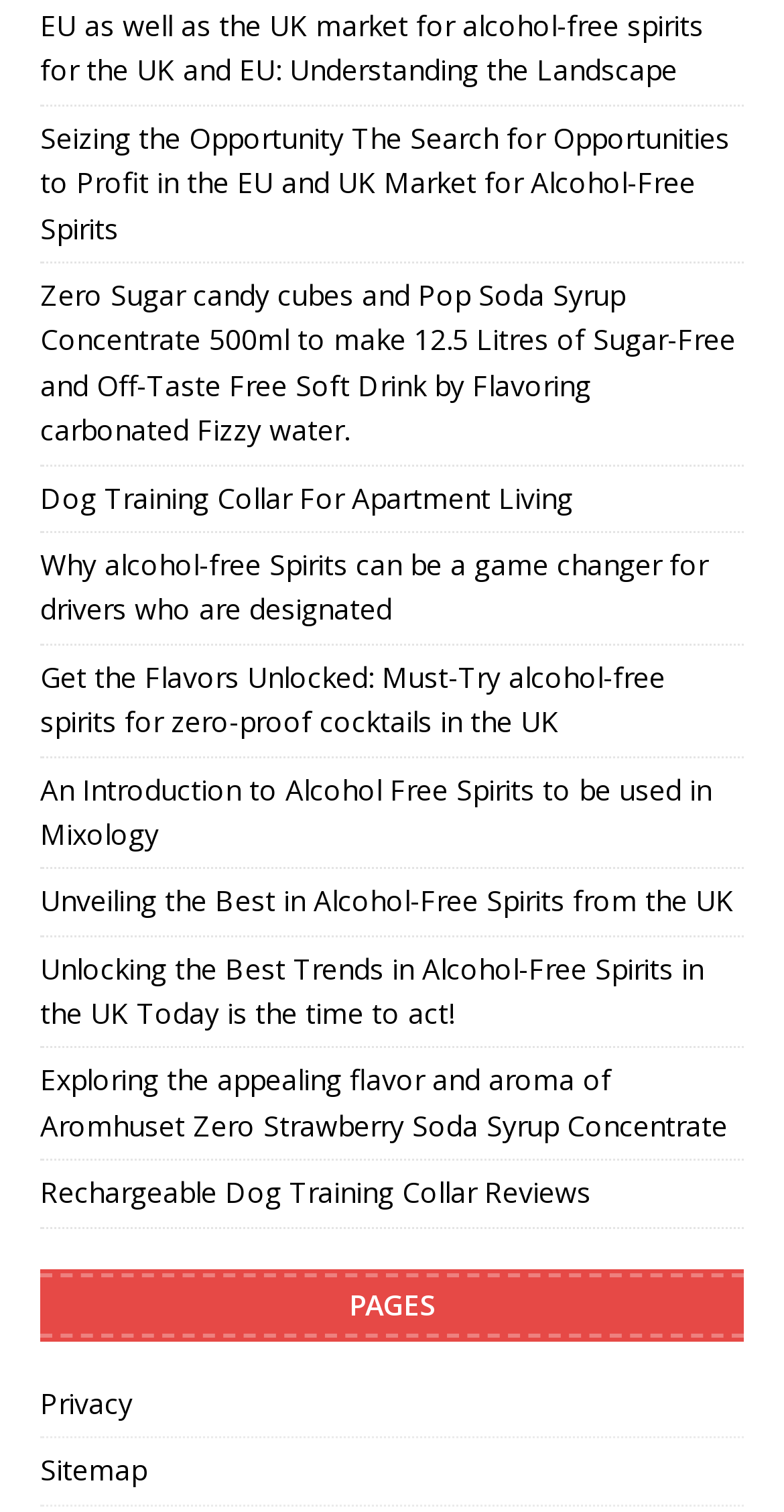How many links are on this webpage?
Using the image as a reference, answer the question with a short word or phrase.

14